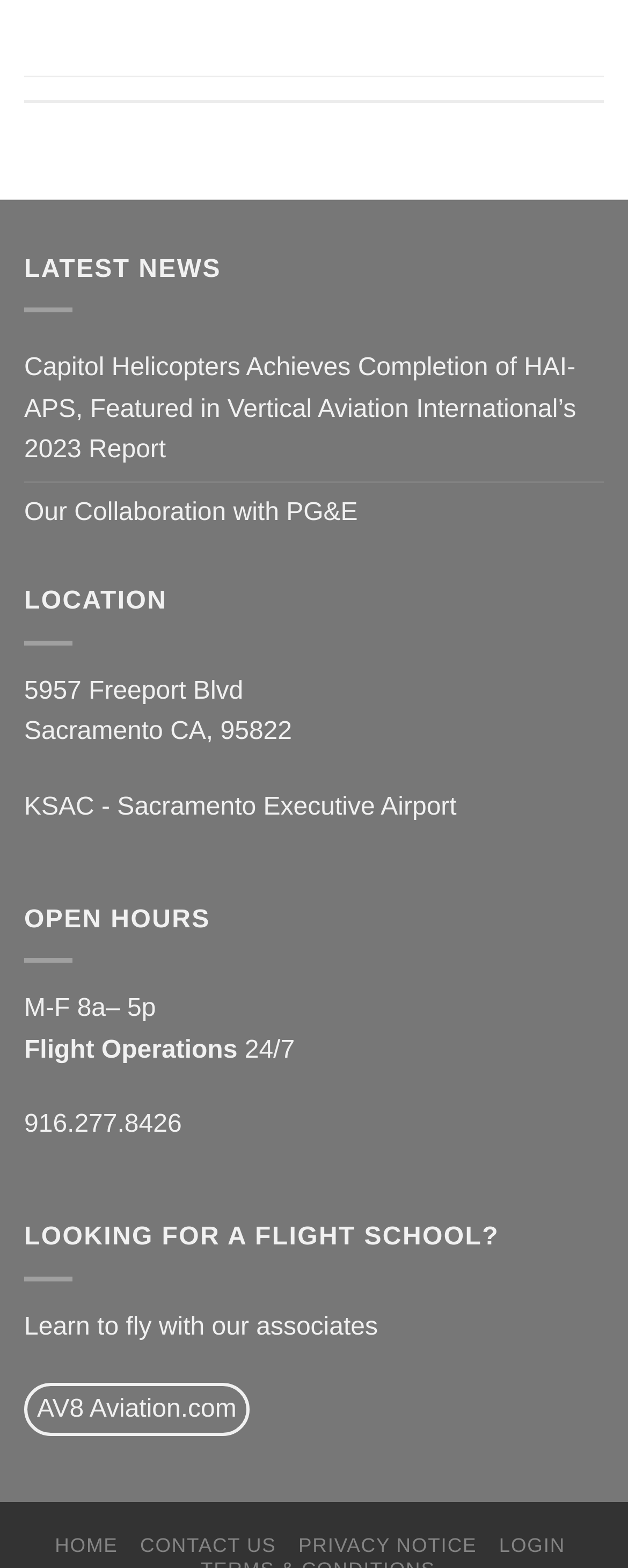Refer to the screenshot and give an in-depth answer to this question: What is the website of the associated flight school?

I found the website of the associated flight school by looking at the section 'LOOKING FOR A FLIGHT SCHOOL?', where it lists 'AV8 Aviation.com' as the website.